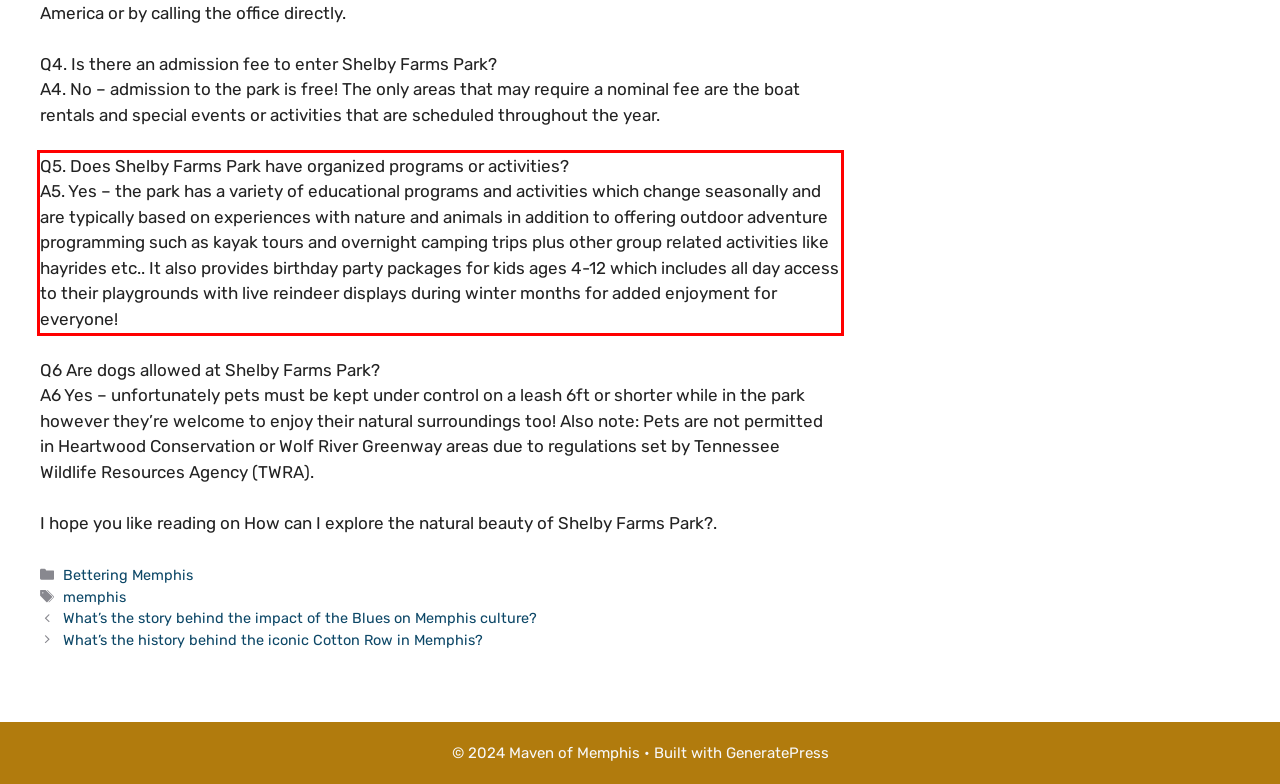By examining the provided screenshot of a webpage, recognize the text within the red bounding box and generate its text content.

Q5. Does Shelby Farms Park have organized programs or activities? A5. Yes – the park has a variety of educational programs and activities which change seasonally and are typically based on experiences with nature and animals in addition to offering outdoor adventure programming such as kayak tours and overnight camping trips plus other group related activities like hayrides etc.. It also provides birthday party packages for kids ages 4-12 which includes all day access to their playgrounds with live reindeer displays during winter months for added enjoyment for everyone!